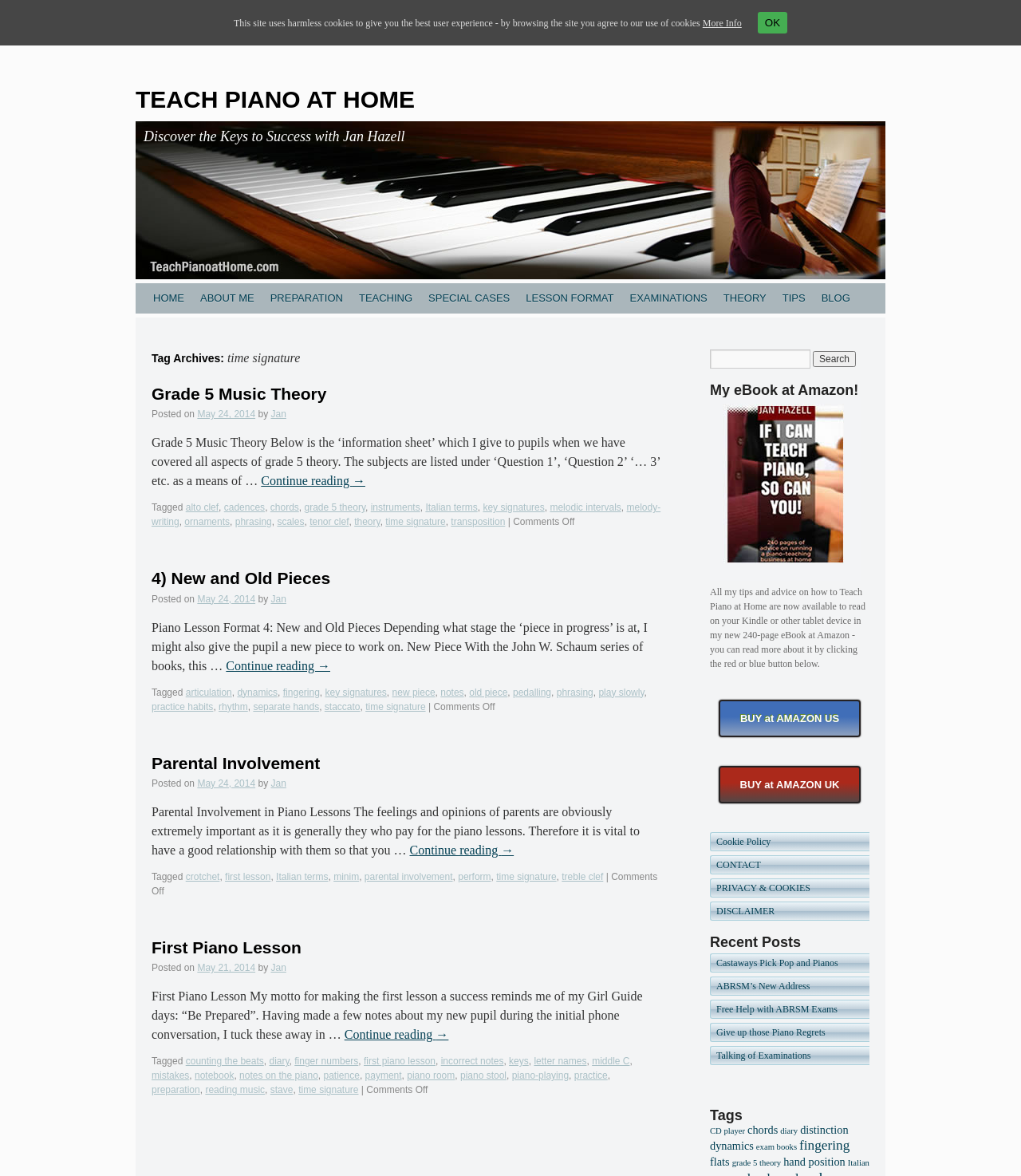Please give a concise answer to this question using a single word or phrase: 
What is the topic of the first article?

Grade 5 Music Theory